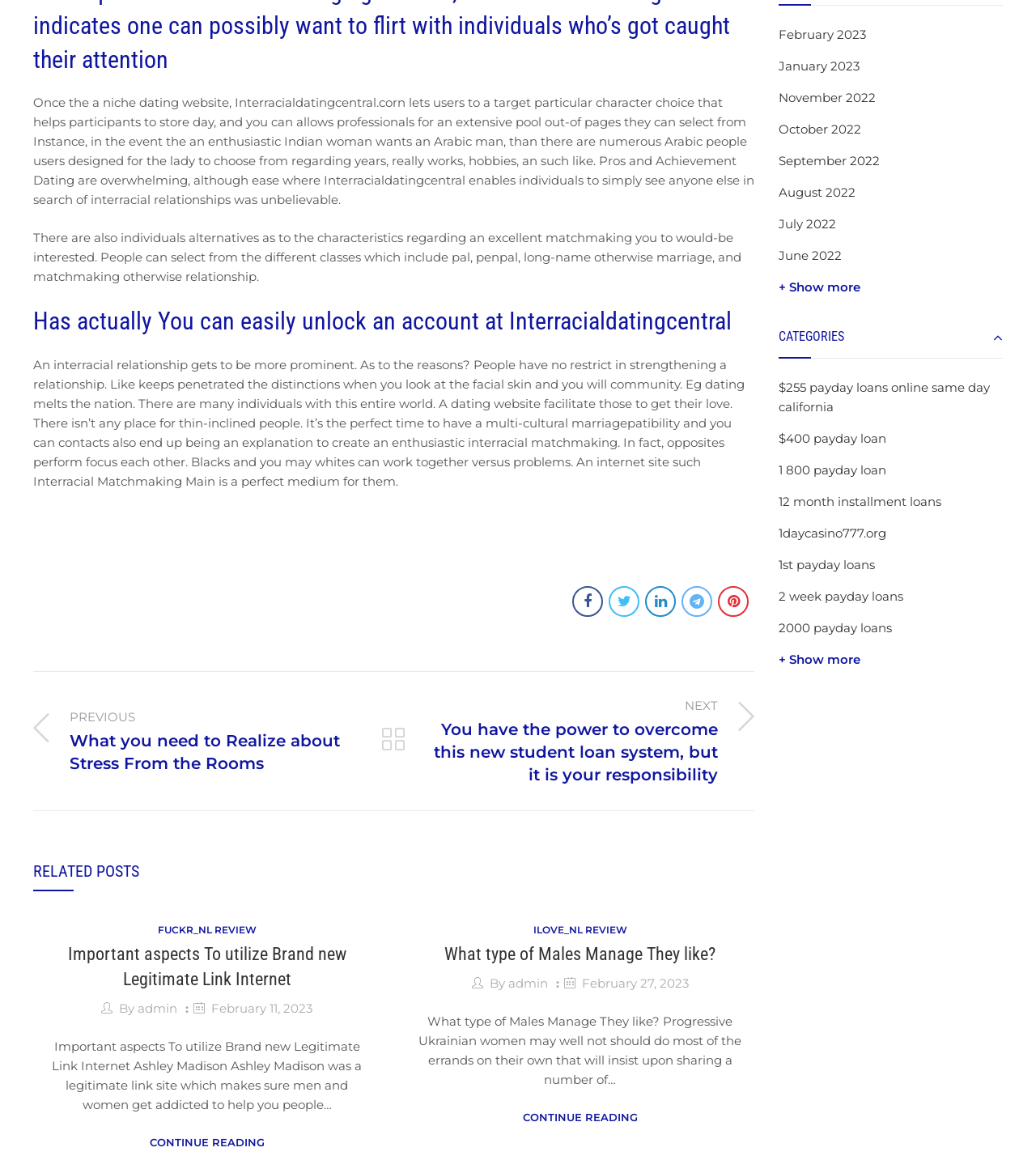Please identify the bounding box coordinates of the region to click in order to complete the given instruction: "Click on the '+ Show more' link". The coordinates should be four float numbers between 0 and 1, i.e., [left, top, right, bottom].

[0.752, 0.24, 0.968, 0.257]